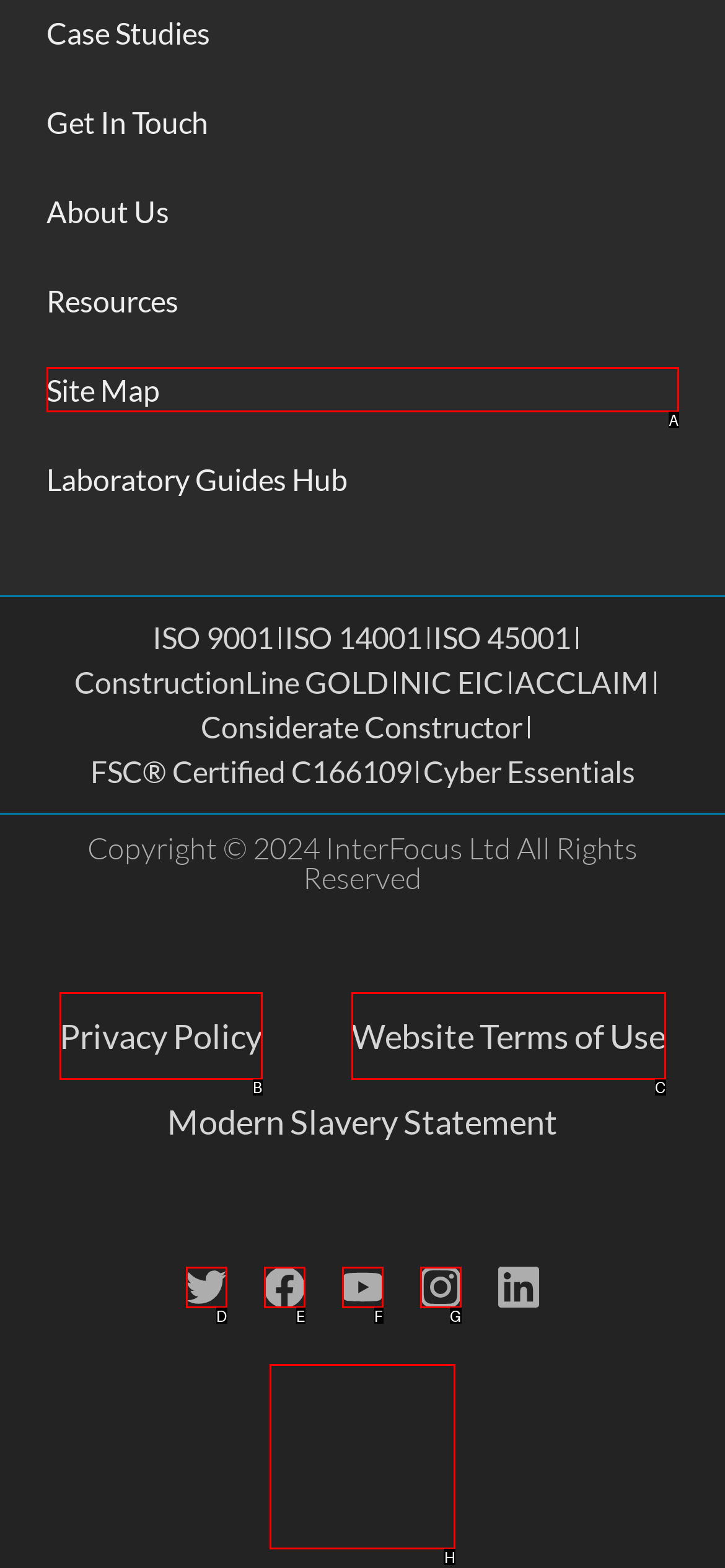Determine the right option to click to perform this task: View the Cyber Essentials security accreditation
Answer with the correct letter from the given choices directly.

H